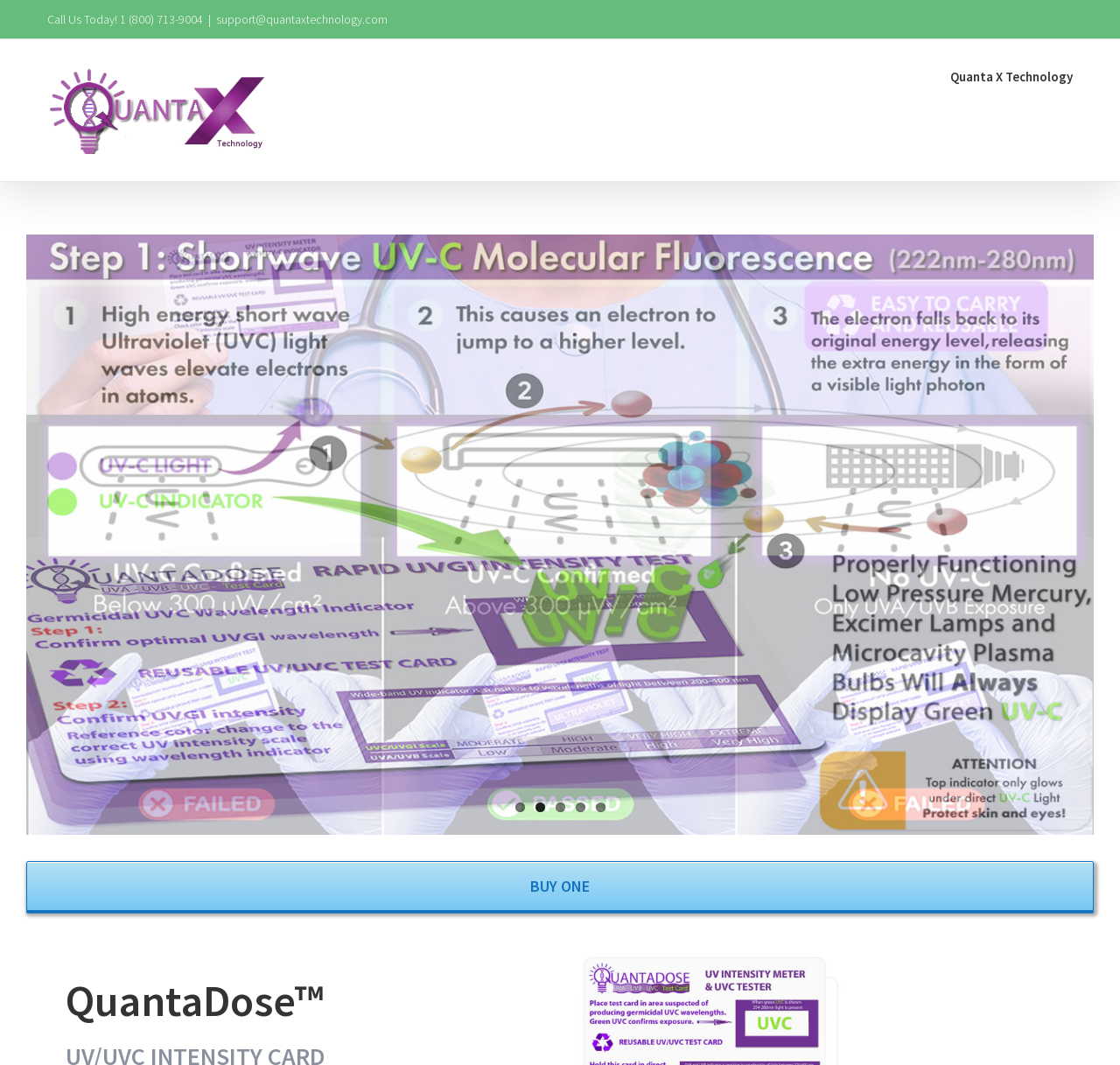Look at the image and give a detailed response to the following question: What is the name of the product being promoted?

I found the name of the product by looking at the heading in the middle section of the webpage, which says 'QuantaDose™'.